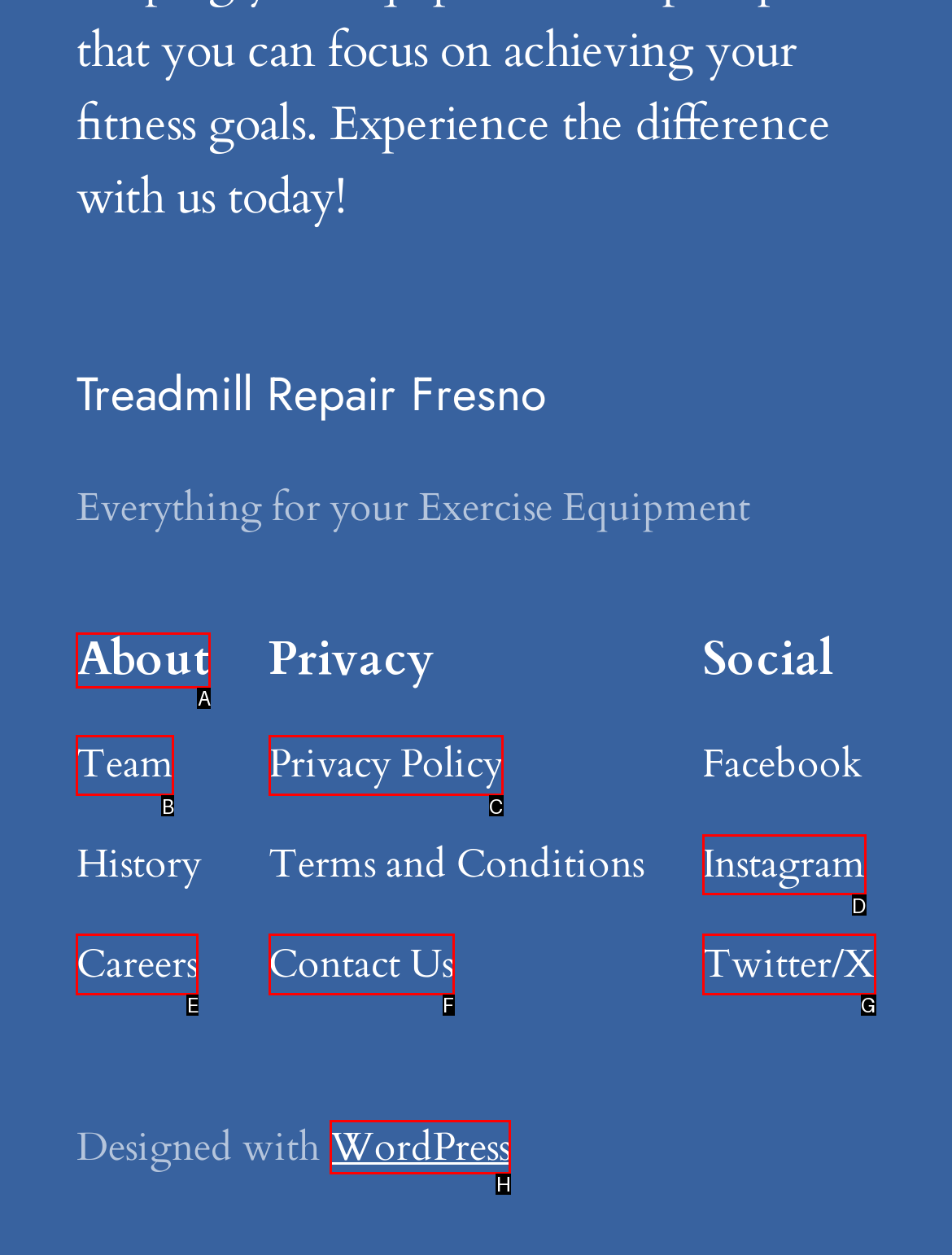Among the marked elements in the screenshot, which letter corresponds to the UI element needed for the task: Click on About?

A